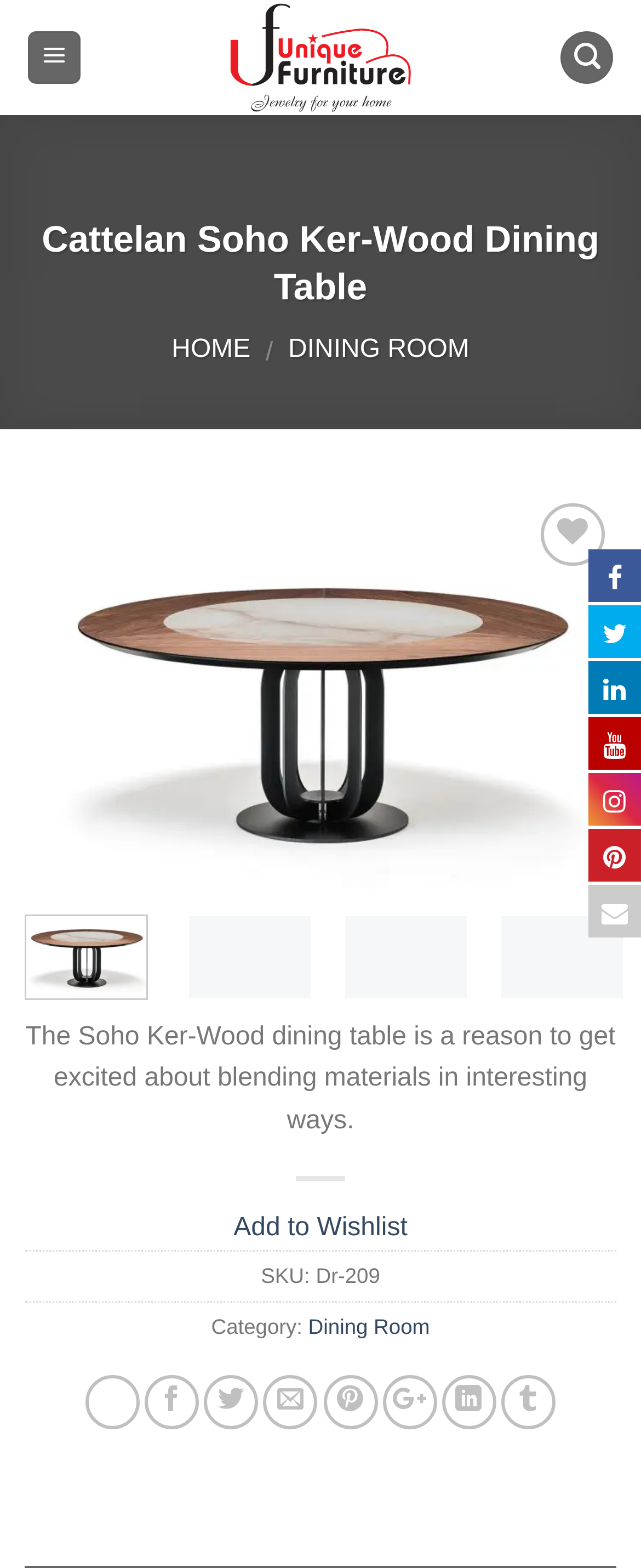Provide the bounding box coordinates in the format (top-left x, top-left y, bottom-right x, bottom-right y). All values are floating point numbers between 0 and 1. Determine the bounding box coordinate of the UI element described as: Dining Room

[0.481, 0.839, 0.671, 0.854]